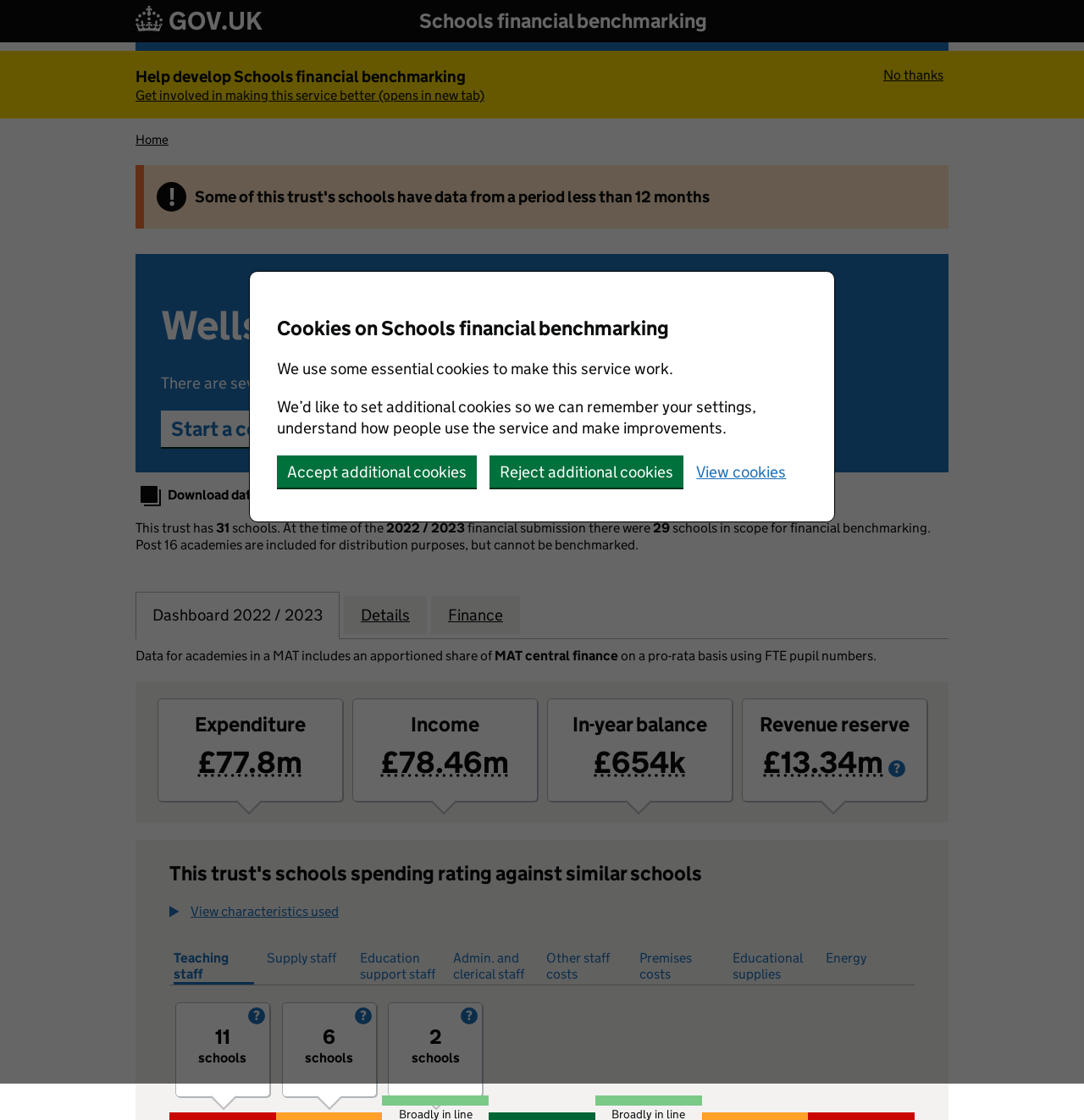Respond to the question below with a concise word or phrase:
What type of staff costs can be viewed on this webpage?

Teaching, supply, education support, admin, and others